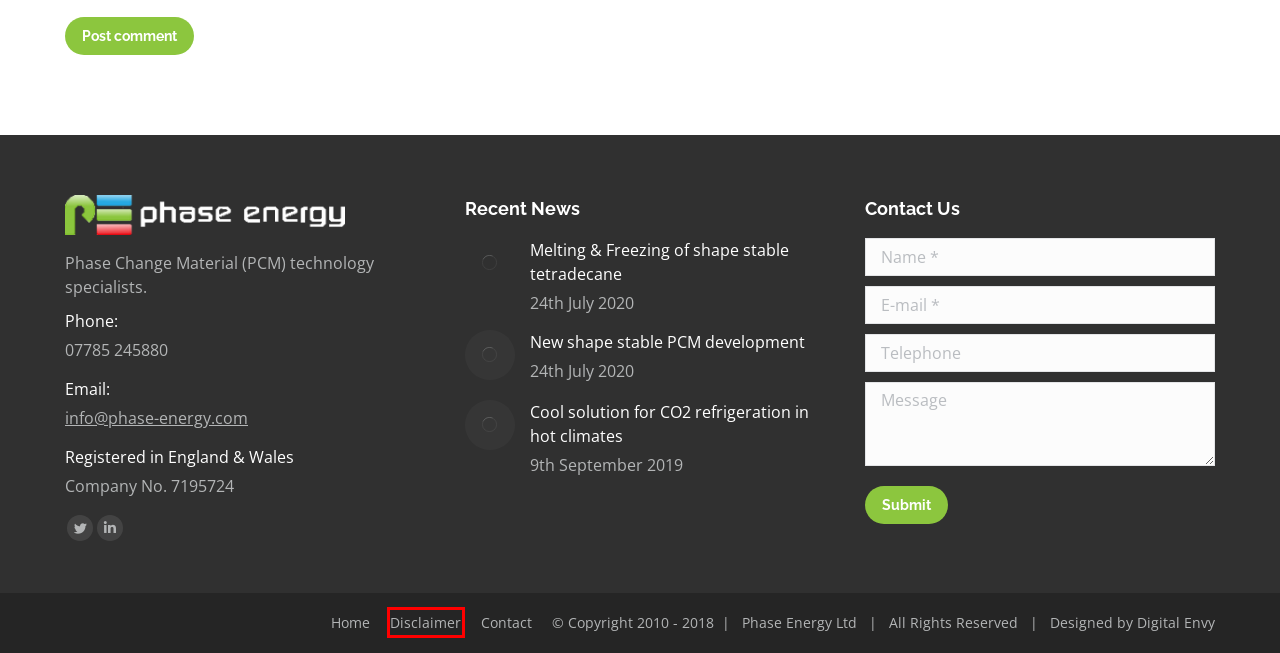Examine the screenshot of a webpage with a red bounding box around a UI element. Your task is to identify the webpage description that best corresponds to the new webpage after clicking the specified element. The given options are:
A. Phase change material services | Phase Energy Ltd
B. Digital Envy | Web design Hull | Wordpress Specialists UK
C. Cool solution for CO2 refrigeration in hot climates | Phase Energy Ltd
D. modular homes | Phase Energy Ltd
E. Bio-PCM development in Thailand | Phase Energy Ltd
F. Battery | Phase Energy Ltd
G. Comfort cooling | Phase Energy Ltd
H. Important Disclaimer | Phase Energy Ltd

H